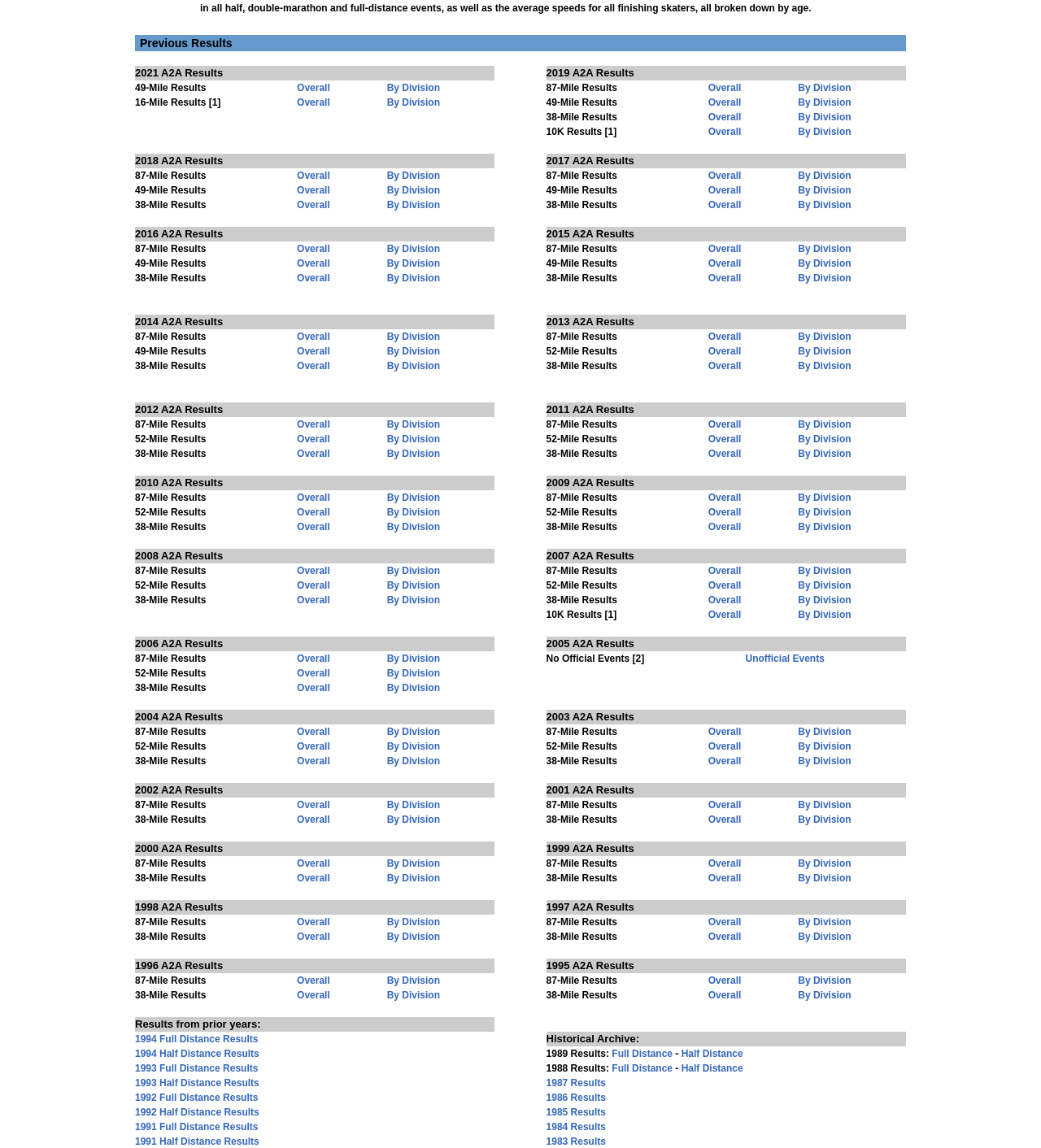Locate the UI element described by By Division in the provided webpage screenshot. Return the bounding box coordinates in the format (top-left x, top-left y, bottom-right x, bottom-right y), ensuring all values are between 0 and 1.

[0.372, 0.454, 0.423, 0.464]